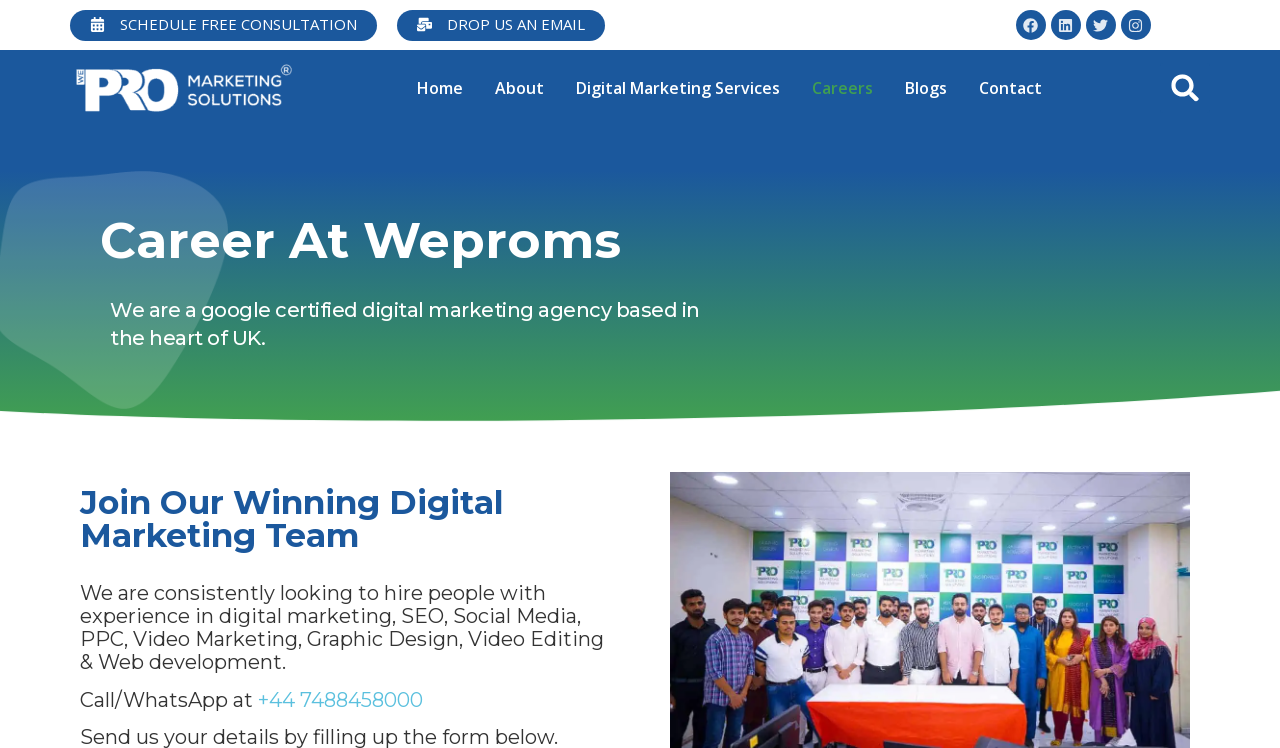What social media platforms are mentioned on the webpage?
Please describe in detail the information shown in the image to answer the question.

The social media platforms 'Facebook', 'Linkedin', 'Twitter', and 'Instagram' are mentioned on the webpage, each with a corresponding link and image.